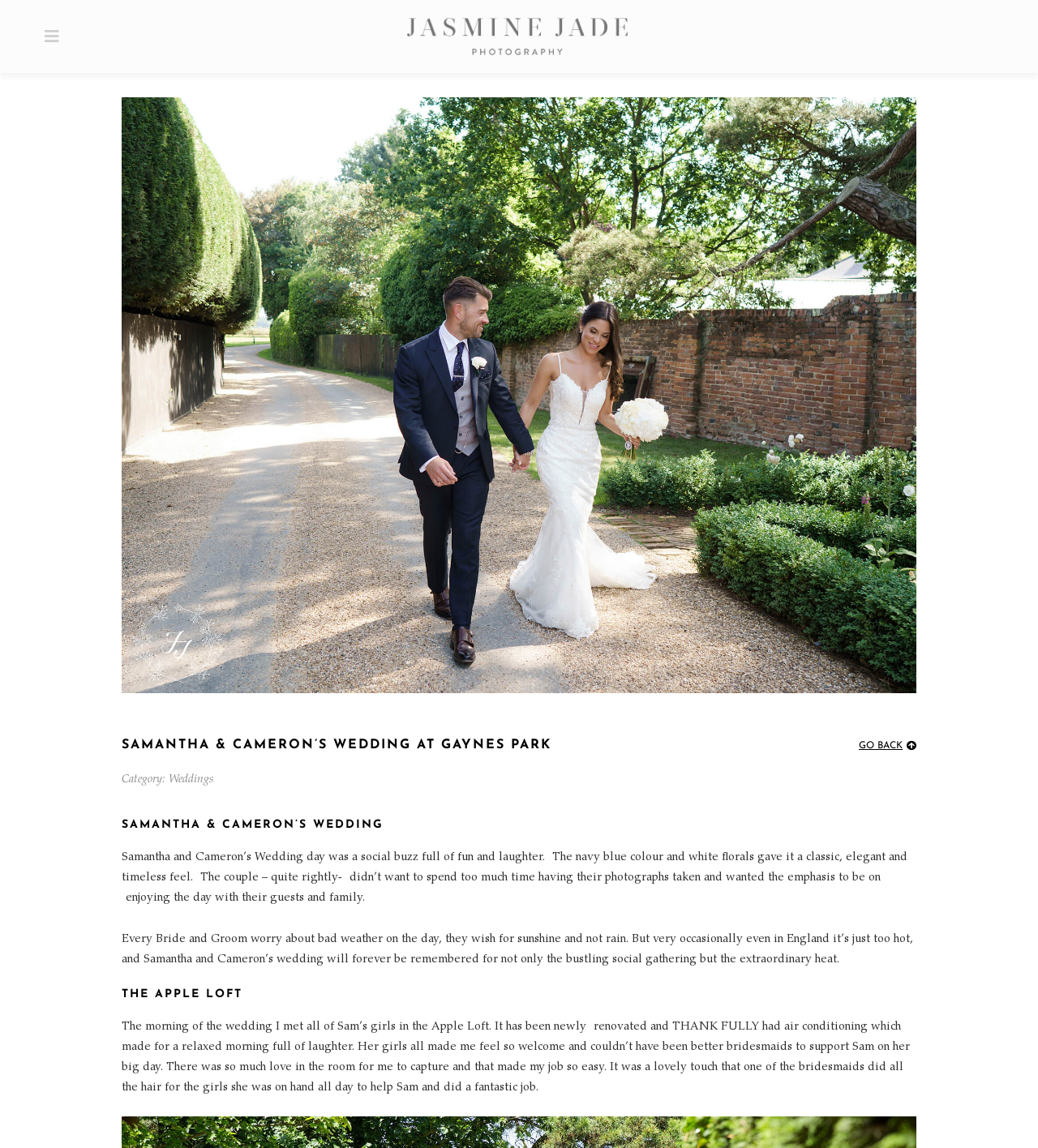What is the color scheme of the wedding?
Please answer the question with as much detail and depth as you can.

Based on the webpage content, specifically the text 'The navy blue colour and white florals gave it a classic, elegant and timeless feel.', we can infer that the color scheme of the wedding is navy blue and white.